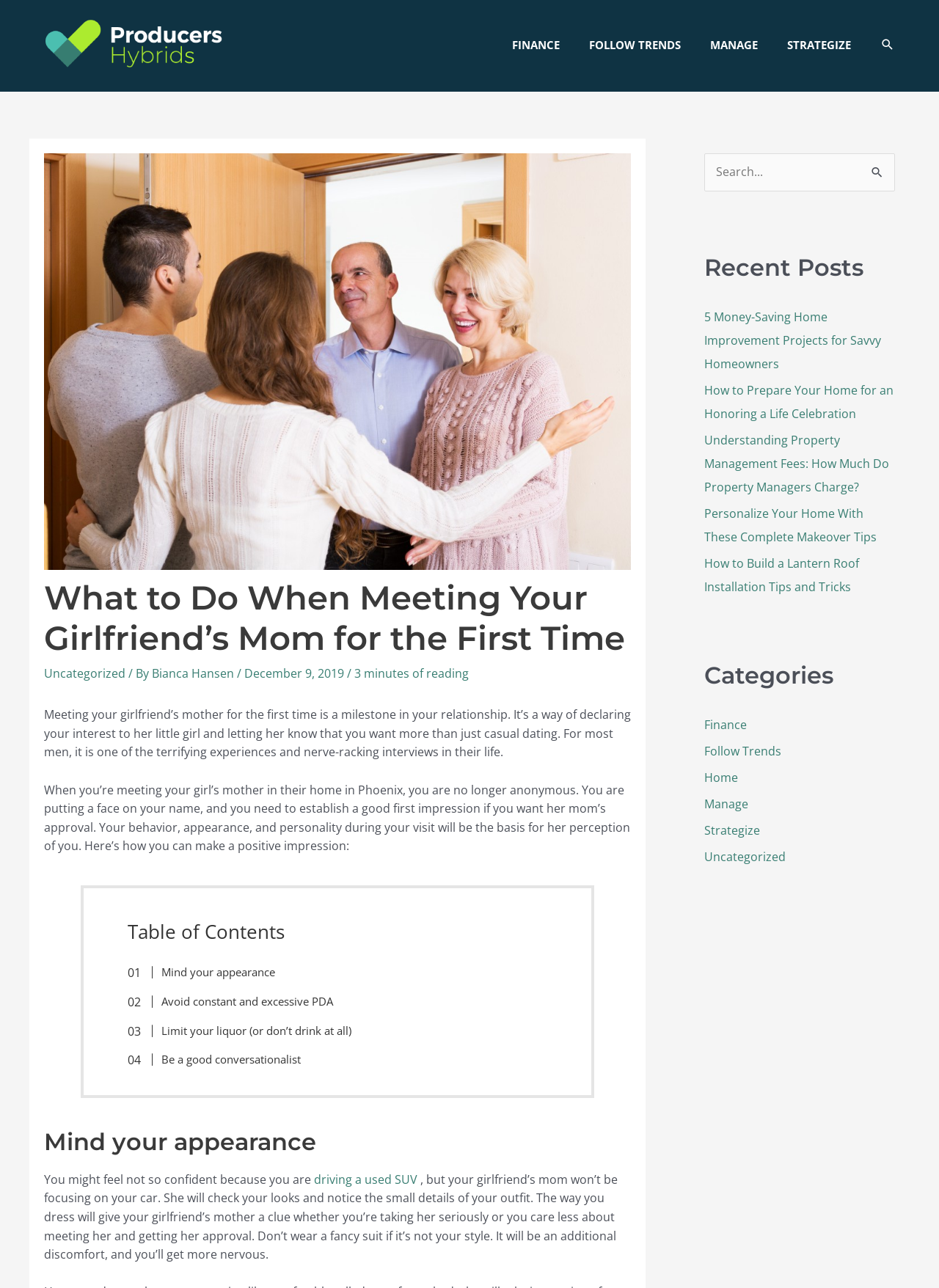Locate the UI element that matches the description Be a good conversationalist in the webpage screenshot. Return the bounding box coordinates in the format (top-left x, top-left y, bottom-right x, bottom-right y), with values ranging from 0 to 1.

[0.152, 0.816, 0.32, 0.83]